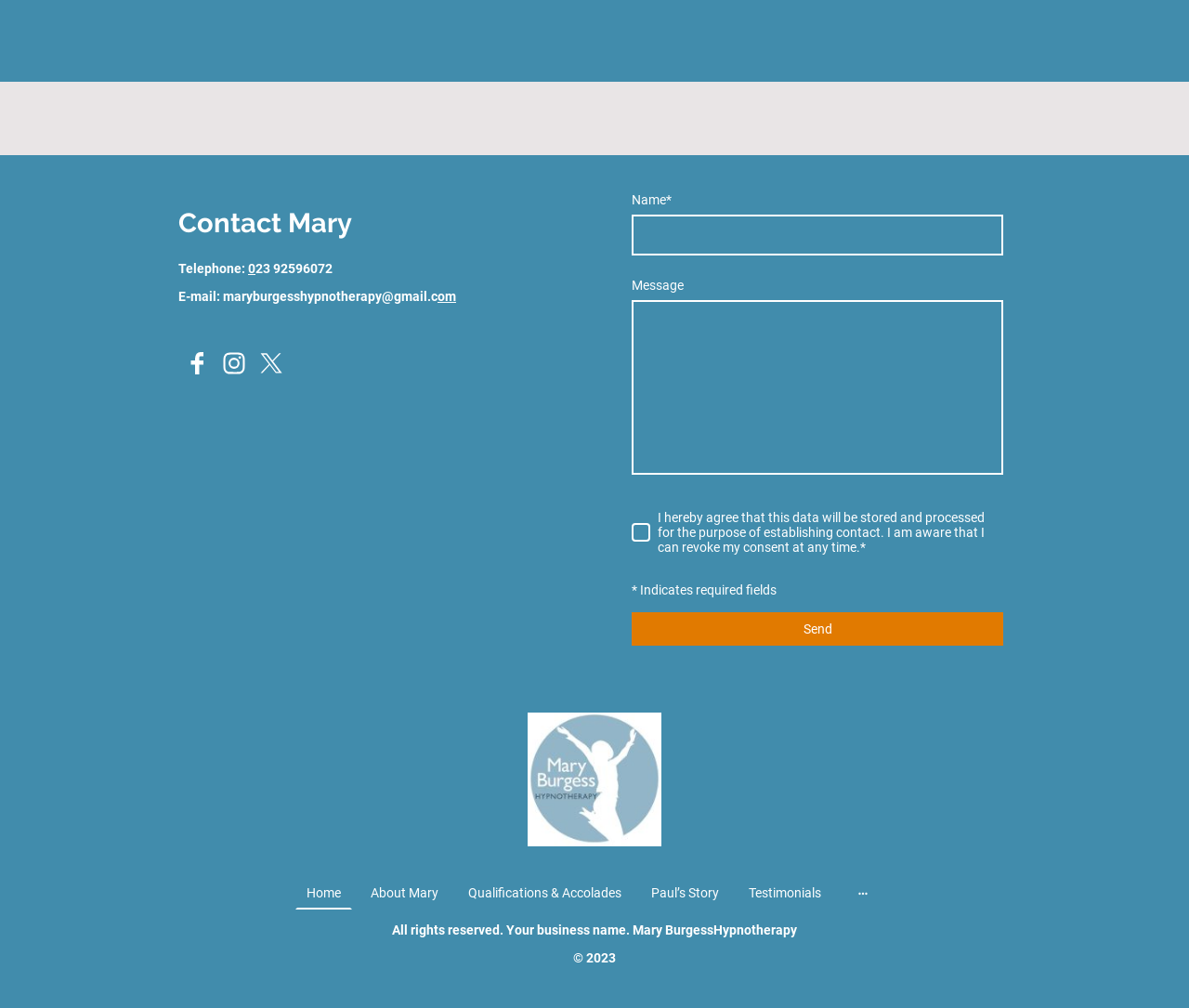Show the bounding box coordinates of the region that should be clicked to follow the instruction: "Click the 'Home' link."

[0.25, 0.871, 0.295, 0.9]